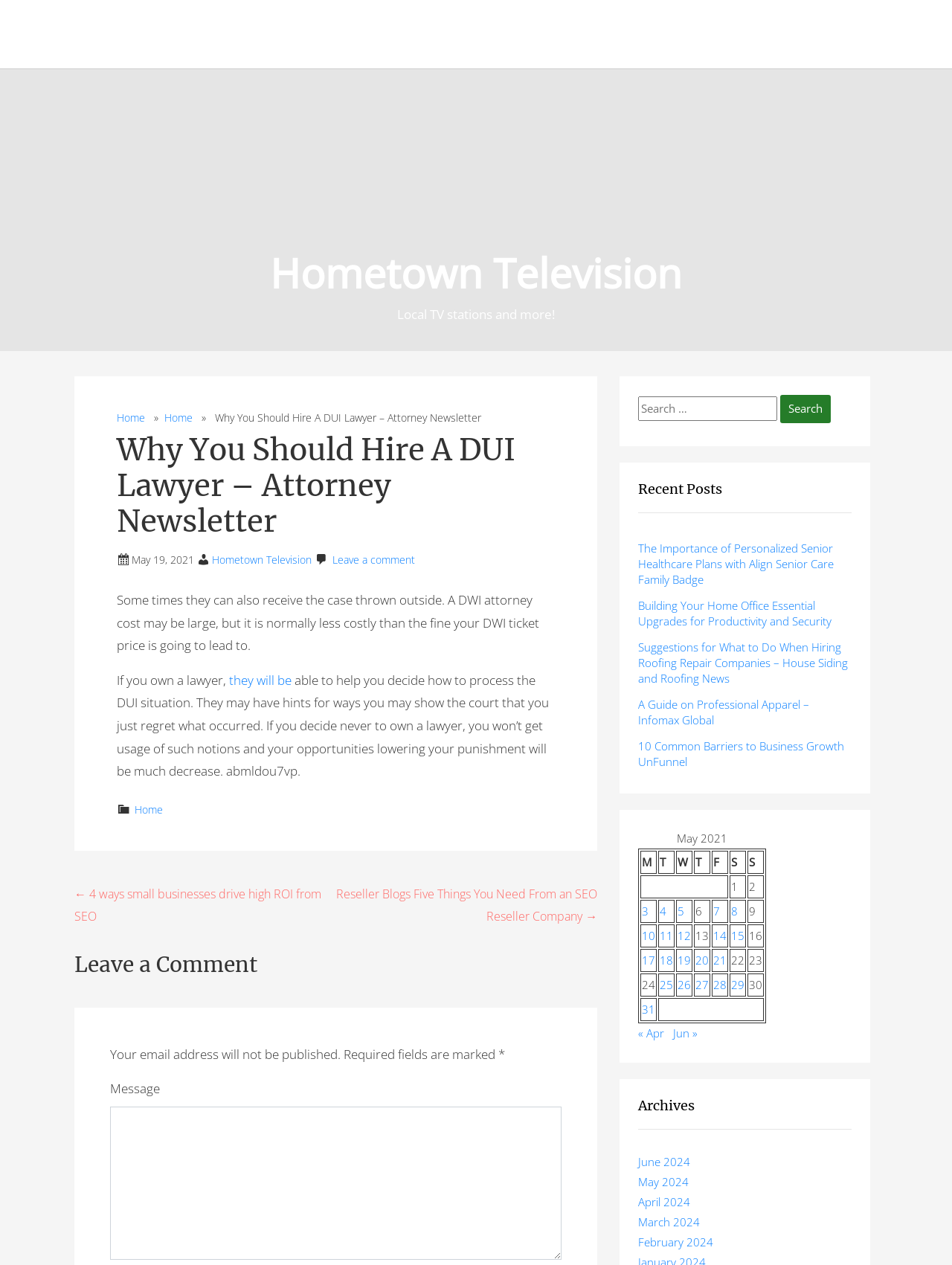What is the cost of a DWI attorney compared to a DWI ticket?
Using the information from the image, provide a comprehensive answer to the question.

The webpage states that the cost of a DWI attorney may be large, but it is normally less costly than the fine of a DWI ticket.